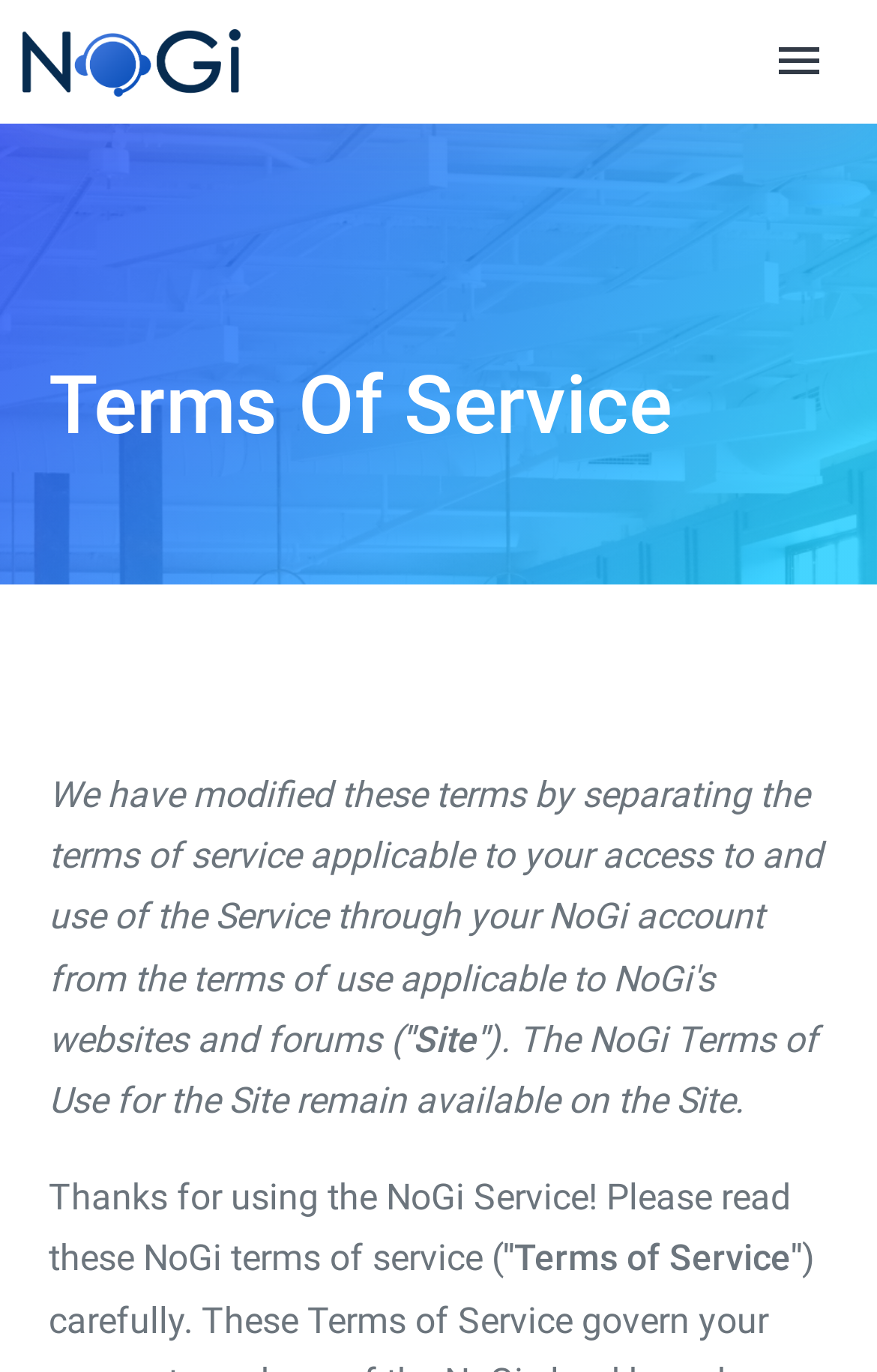What is the purpose of the toggle navigation button?
Give a detailed and exhaustive answer to the question.

The toggle navigation button is located at the top right corner of the webpage, and its purpose is to expand or collapse the navigation menu, as indicated by its 'expanded: False' property.